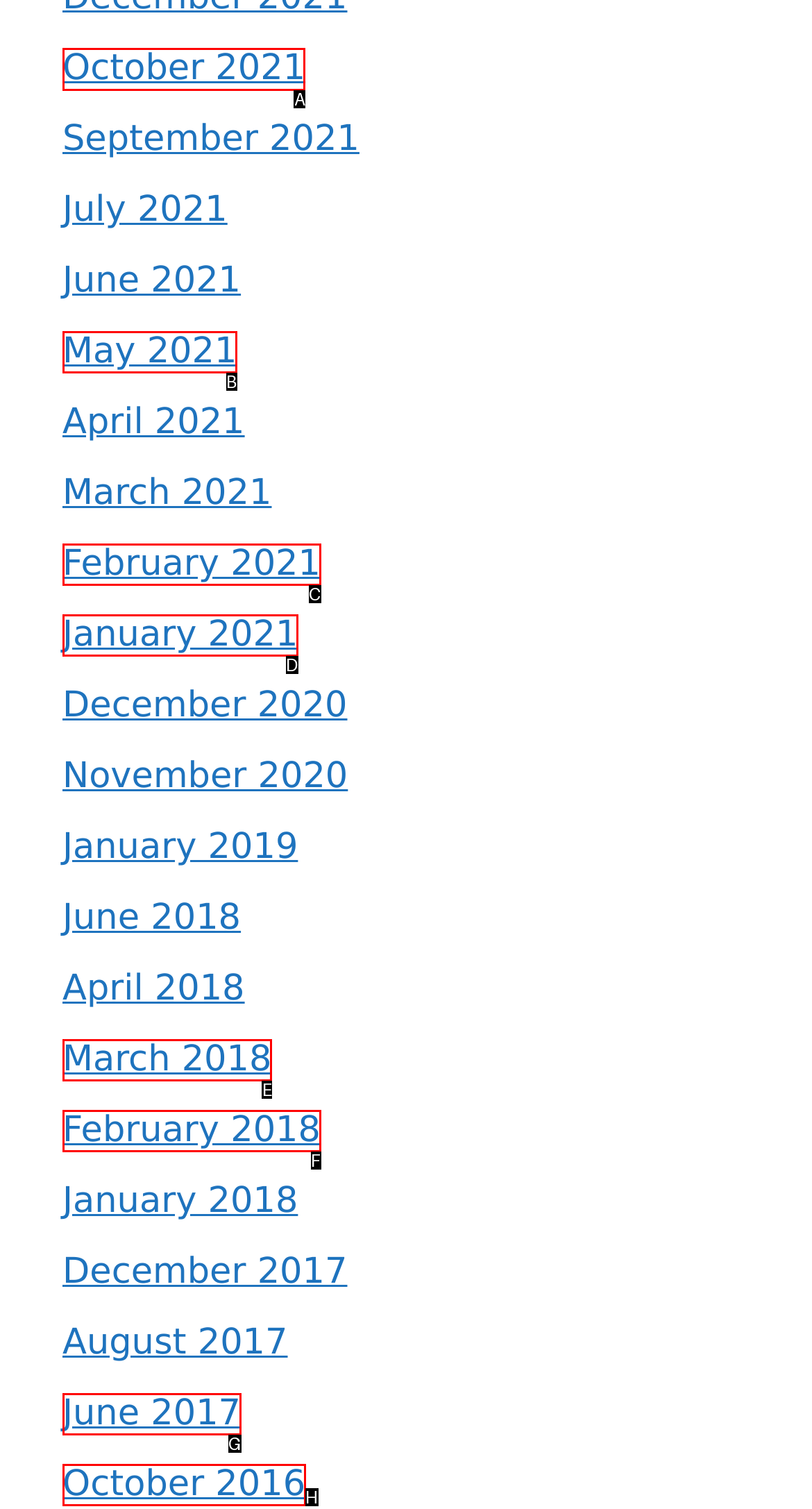Find the correct option to complete this instruction: view October 2021. Reply with the corresponding letter.

A